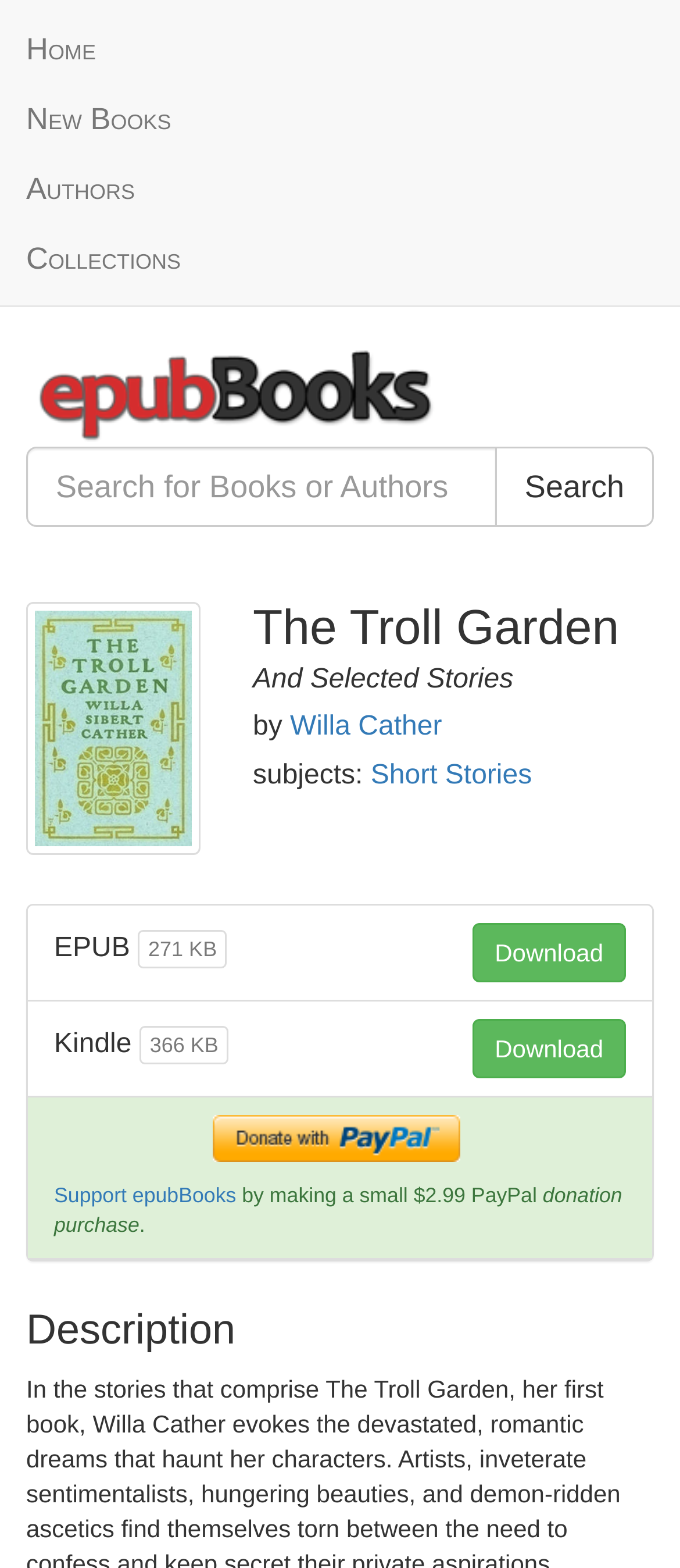Pinpoint the bounding box coordinates for the area that should be clicked to perform the following instruction: "go to home page".

[0.0, 0.008, 1.0, 0.053]